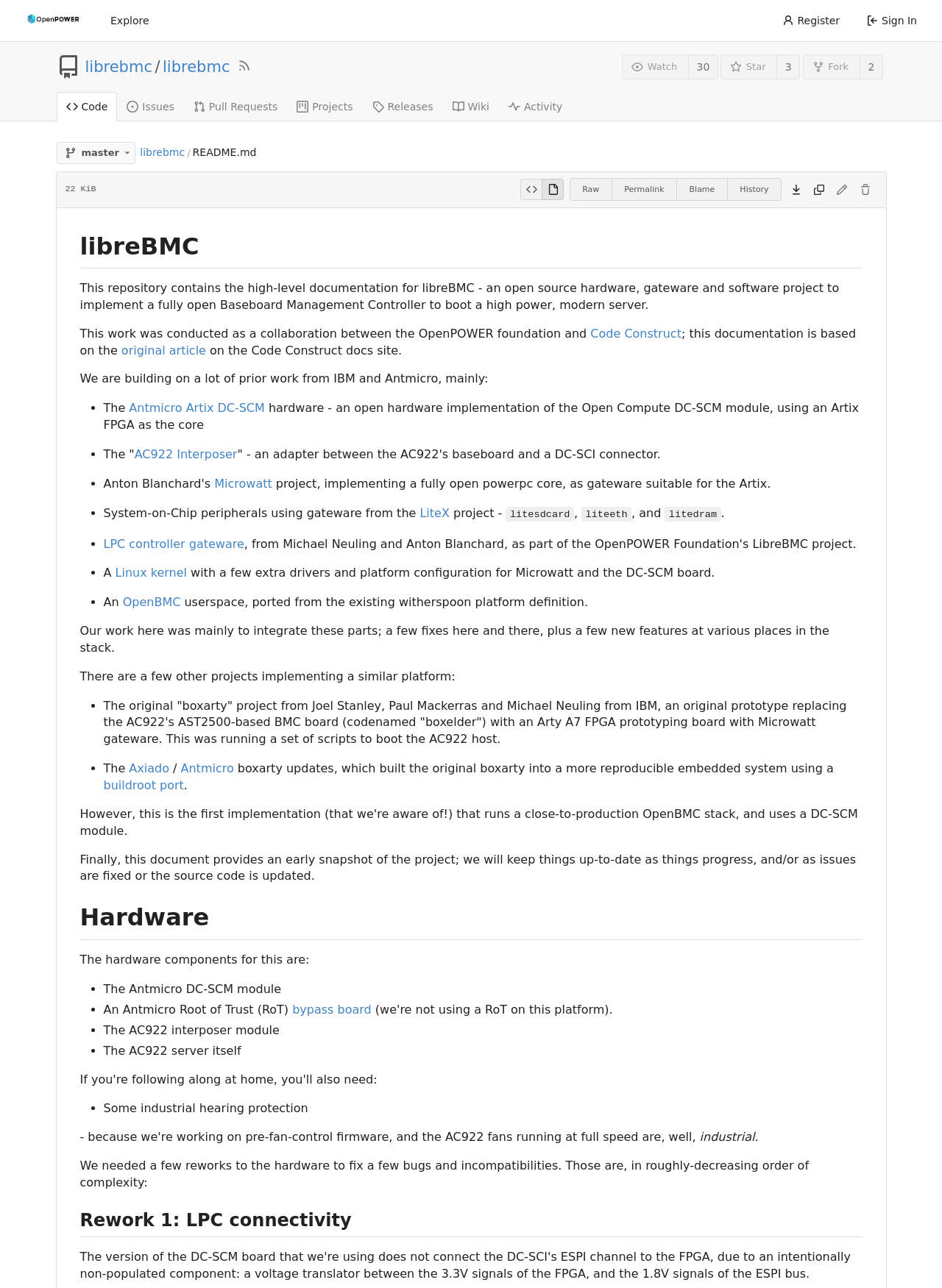What is the name of the file that can be downloaded?
Based on the image, give a one-word or short phrase answer.

README.md